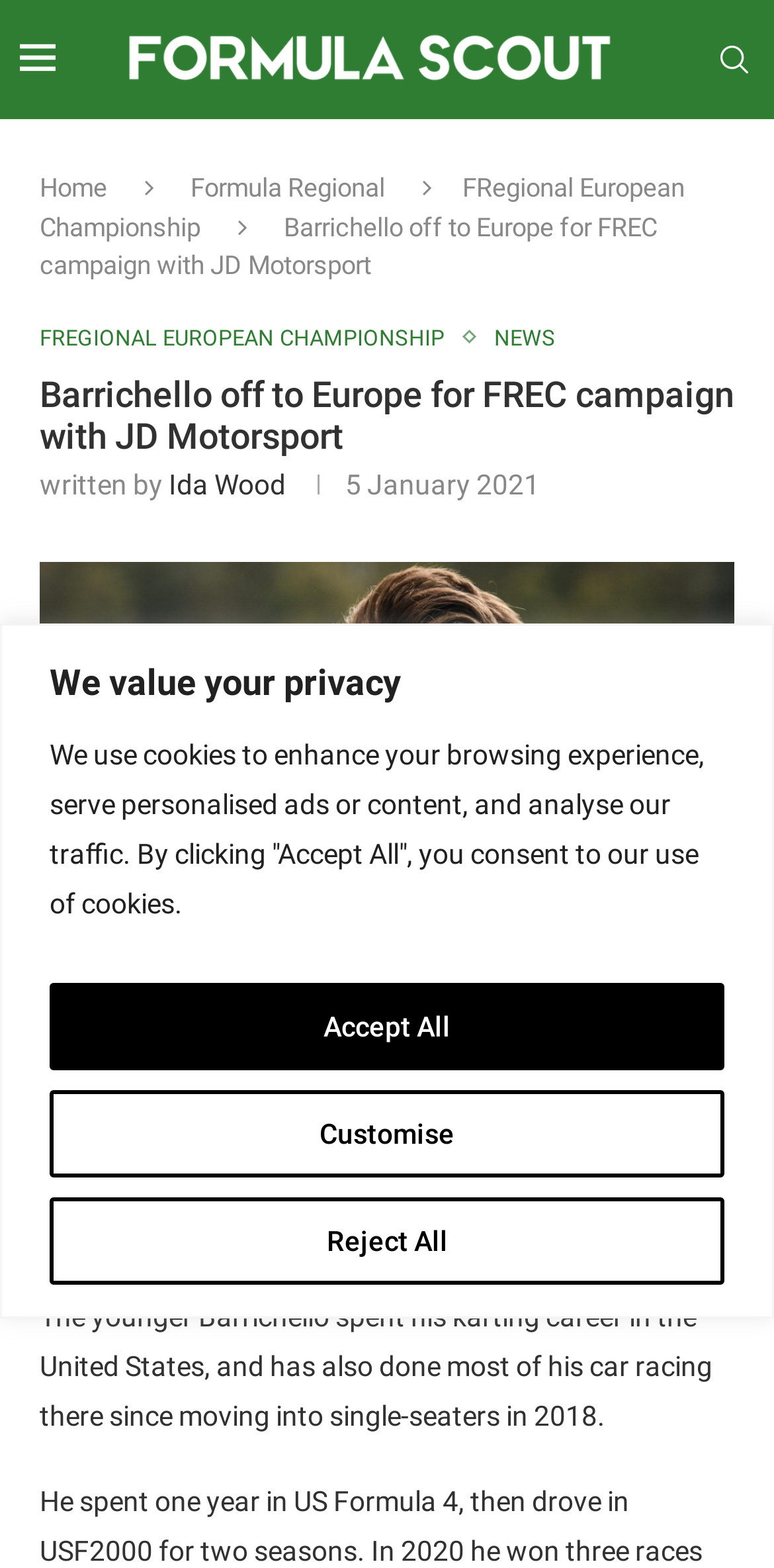Determine the bounding box coordinates of the clickable element necessary to fulfill the instruction: "go to home page". Provide the coordinates as four float numbers within the 0 to 1 range, i.e., [left, top, right, bottom].

[0.051, 0.11, 0.138, 0.129]